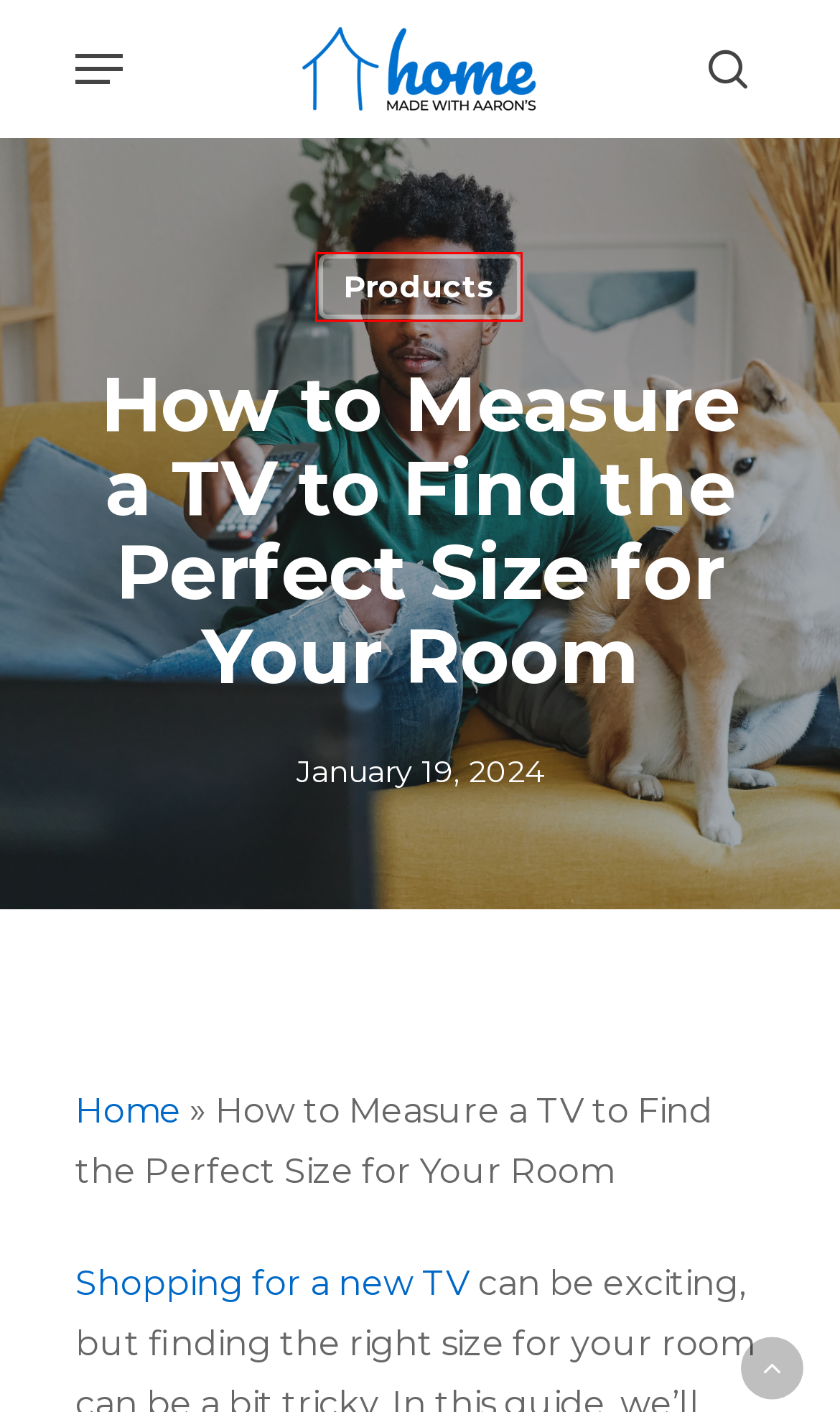Analyze the webpage screenshot with a red bounding box highlighting a UI element. Select the description that best matches the new webpage after clicking the highlighted element. Here are the options:
A. Projectors vs TVs: Which is the Best for Your Home Entertainment? - Home Made with Aaron's
B. Homepage - Home Made with Aaron's
C. Choosing the Best TV Size - Home Made with Aaron's
D. Products - Home Made with Aaron's
E. How Big is Too Big for a TV? - Home Made with Aaron's
F. The Aaron’s Company, Inc. - Investor Relations
G. Pellet Grills vs Charcoal Grills - Home Made with Aaron's
H. What is a Self-Propelled Lawn Mower? - Home Made with Aaron's

D